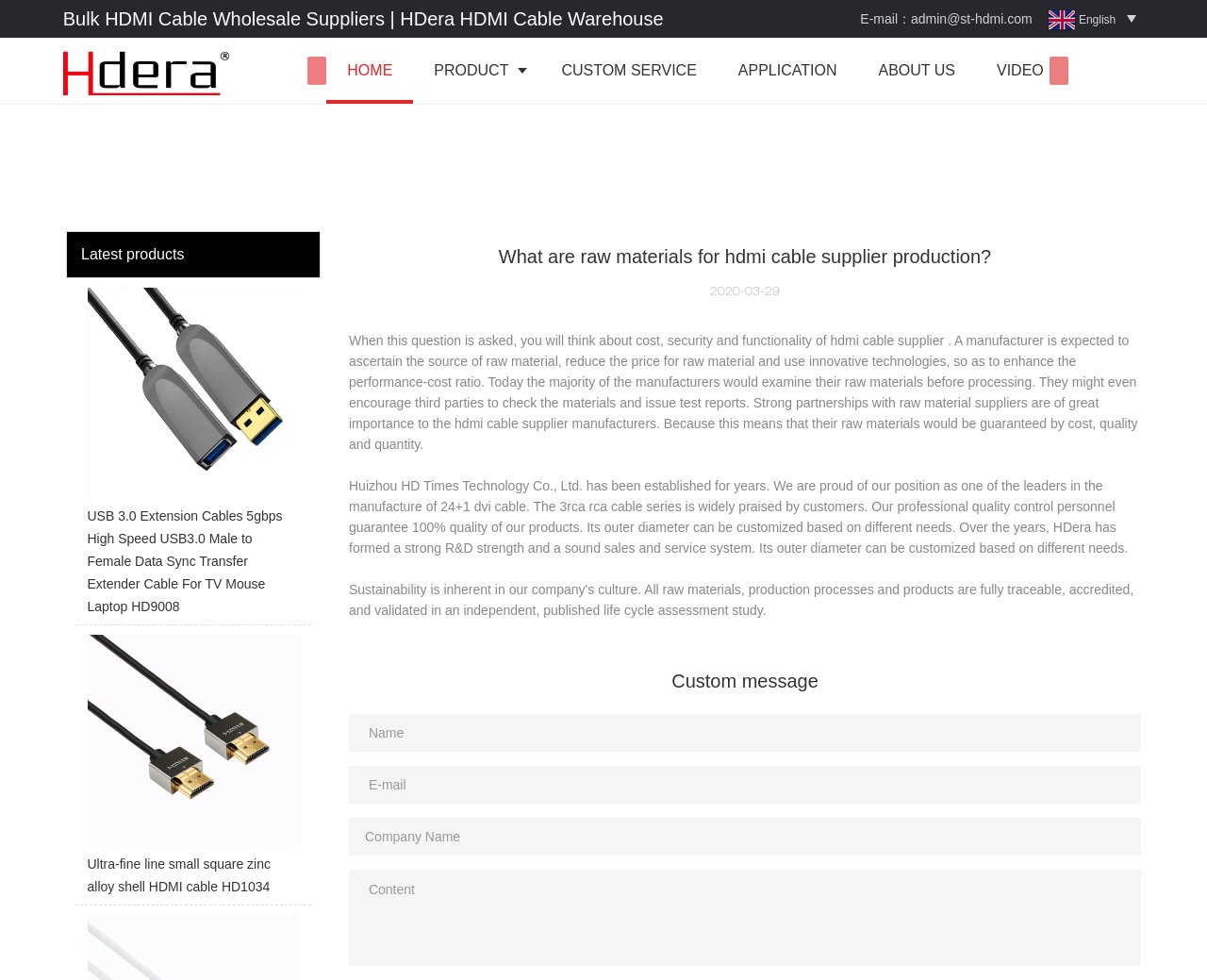Create a detailed narrative describing the layout and content of the webpage.

The webpage appears to be a product information page for HDera HDMI Cable, a supplier of HDMI cables. At the top, there is a logo of HDera HDMI Cable on the left, accompanied by a navigation menu with links to HOME, PRODUCT, CUSTOM SERVICE, APPLICATION, ABOUT US, and VIDEO. On the right side, there is a contact information section with an email address and a language selection option set to English.

Below the navigation menu, there is a section highlighting the latest products, featuring two products: a USB 3.0 Extension Cable and an Ultra-fine line small square zinc alloy shell HDMI cable. Each product has an image and a link to its details.

The main content of the page is an article discussing the raw materials required for HDMI cable production. The article is divided into two sections, with the first section asking the question "What are raw materials for hdmi cable supplier production?" and providing a brief introduction to the importance of raw materials in HDMI cable production. The second section provides more detailed information on the topic, including the importance of partnerships with raw material suppliers and the quality control process.

At the bottom of the page, there is a contact form with fields for name, email, company name, and content, allowing users to send a custom message to the company.